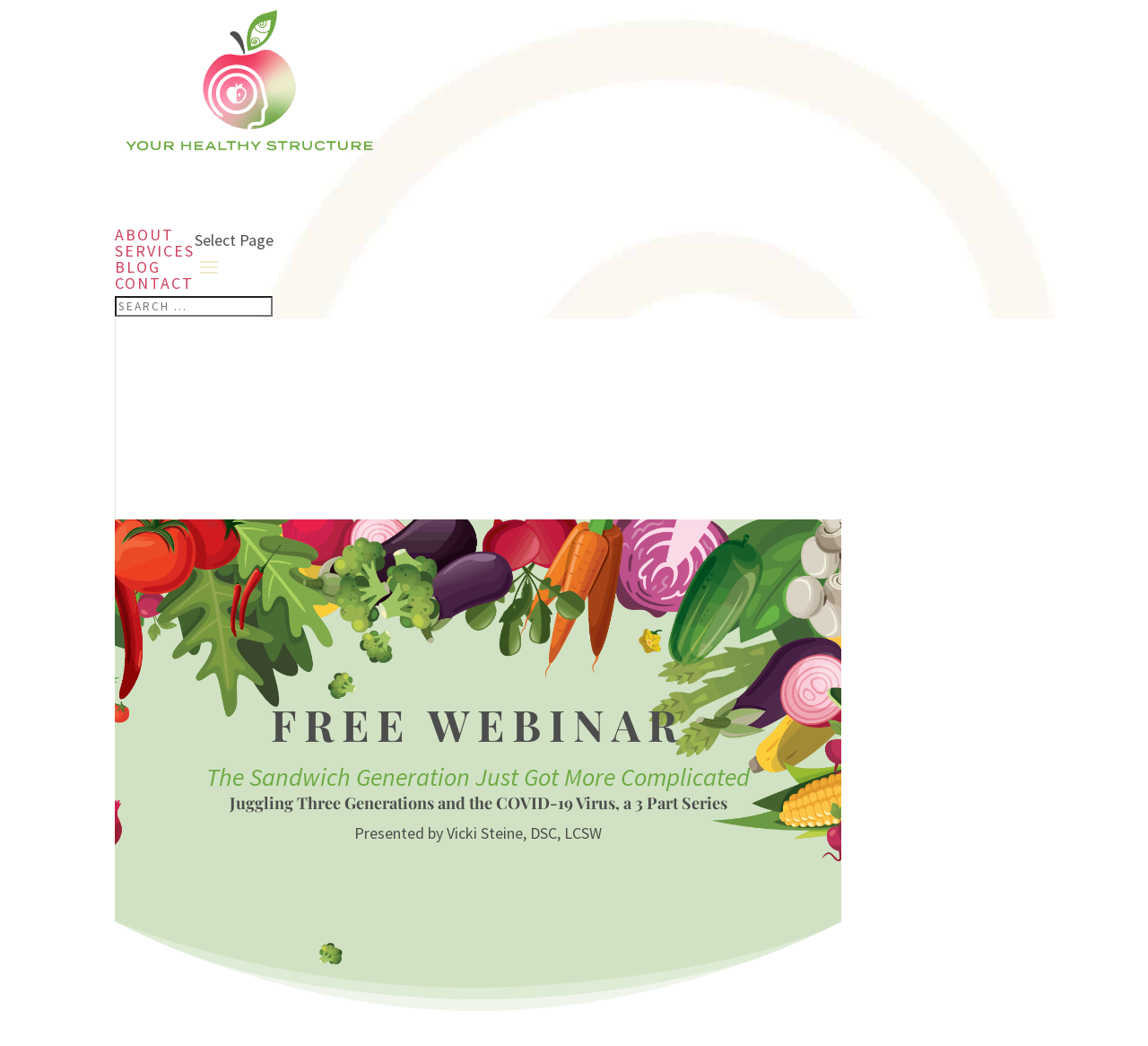What are the main navigation links?
Please respond to the question with as much detail as possible.

I found the main navigation links by examining the top section of the webpage, where I saw a series of links with the text 'ABOUT', 'SERVICES', 'BLOG', and 'CONTACT'.